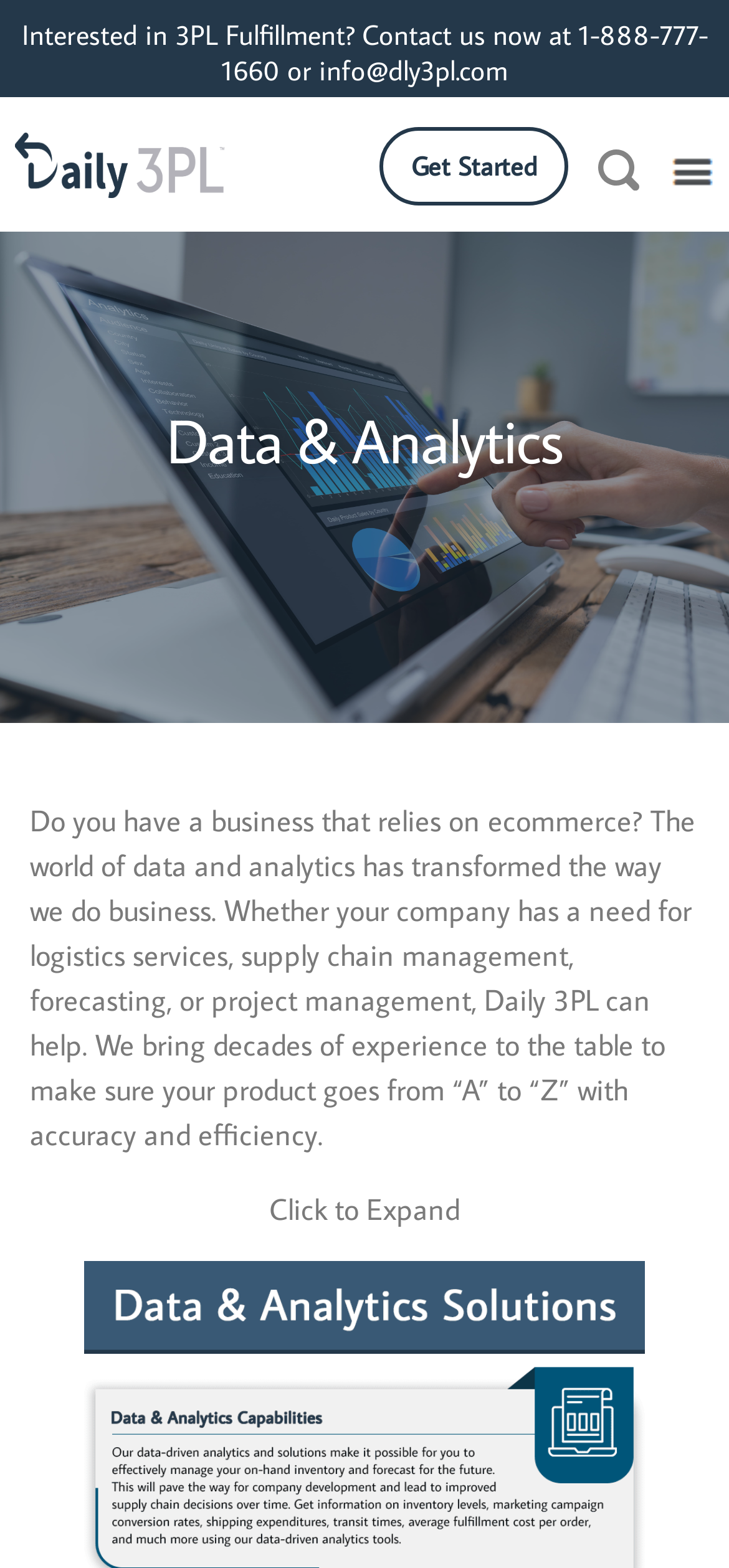Extract the main heading from the webpage content.

Data & Analytics